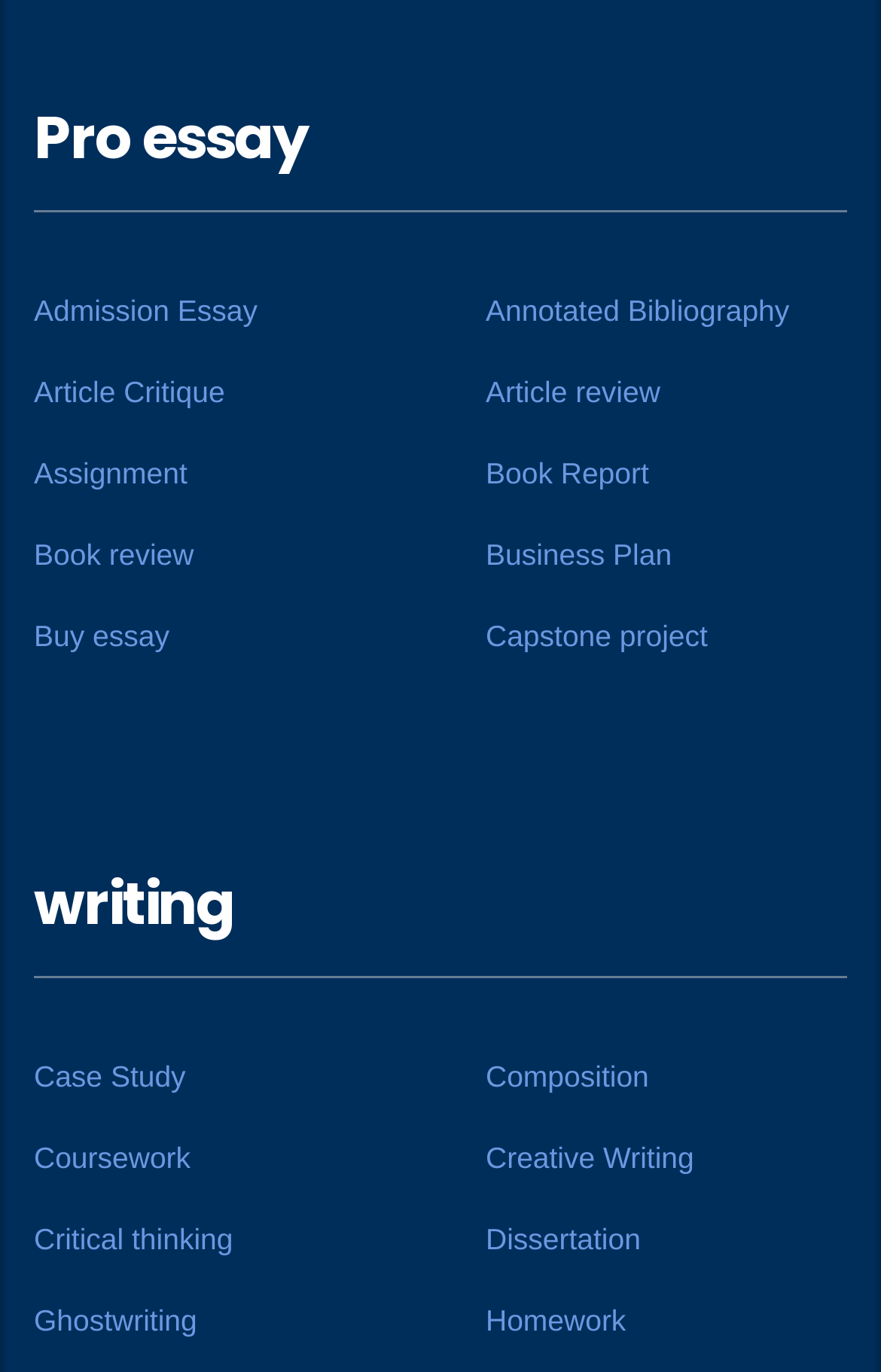Please determine the bounding box coordinates for the element that should be clicked to follow these instructions: "View Article Critique".

[0.038, 0.274, 0.255, 0.3]